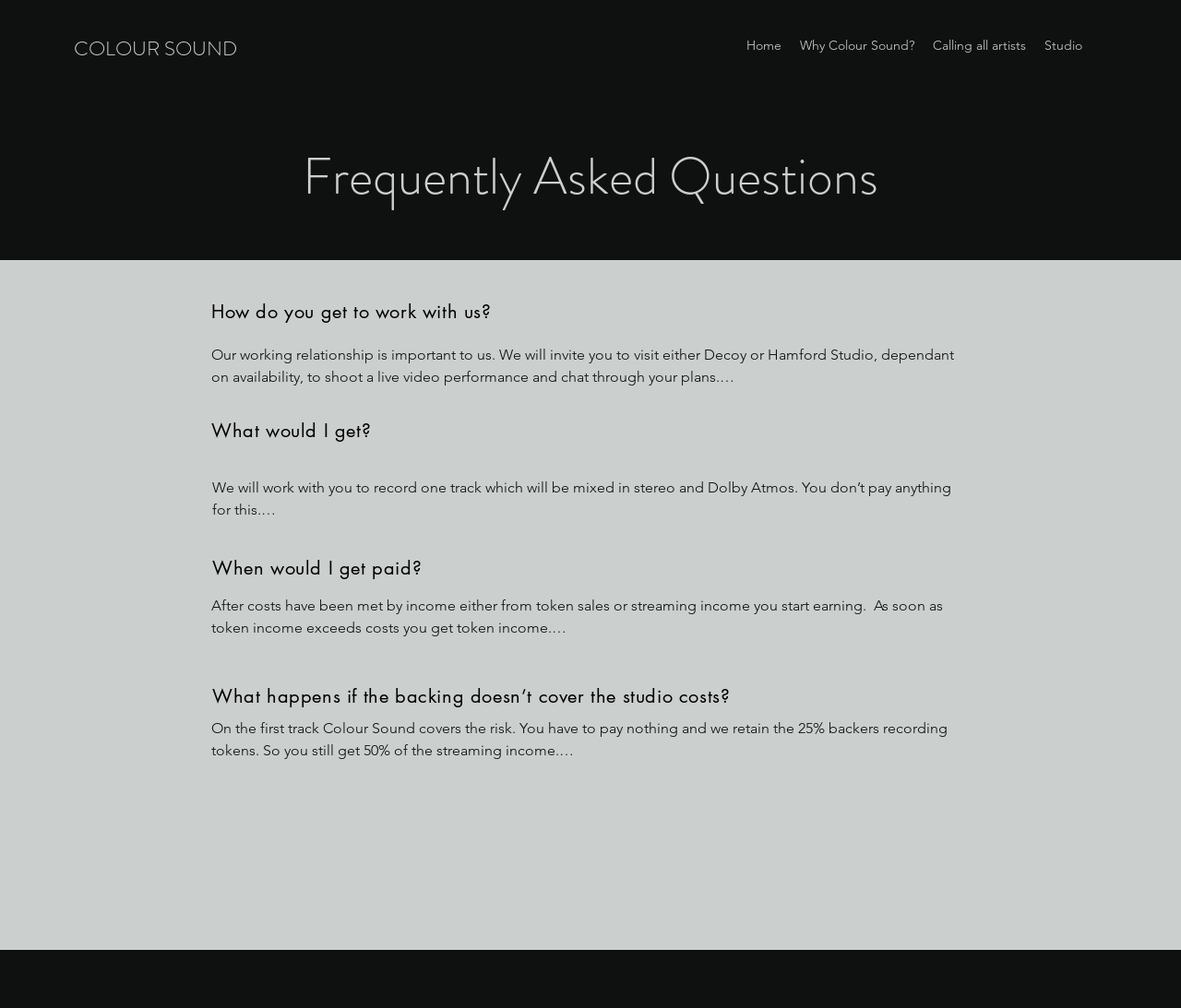Produce a meticulous description of the webpage.

The webpage is about Colour Sound, a music-related company, and it primarily consists of a list of Frequently Asked Questions (FAQs). At the top of the page, there is a navigation bar with links to different sections of the website, including "Home", "Why Colour Sound?", "Calling all artists", and "Studio". 

Below the navigation bar, the main content area is divided into several sections, each with a heading and a corresponding description. The first section is titled "Frequently Asked Questions". 

The following sections are organized into question-answer pairs. The first question is "How do you get to work with us?", and the answer is a paragraph of text that explains the process of working with Colour Sound, including visiting a studio to shoot a live video performance and chat through plans. 

The next question is "What would I get?", and the answer describes the benefits of working with Colour Sound, including recording a track, getting record tokens, and sharing streaming income. 

The subsequent questions and answers cover topics such as "When would I get paid?", "What happens if the backing doesn’t cover the studio costs?", and others. Each answer is a paragraph of text that provides detailed information about the topic. 

Throughout the page, there are no images, but there are several headings and blocks of text that provide information about Colour Sound and its services.